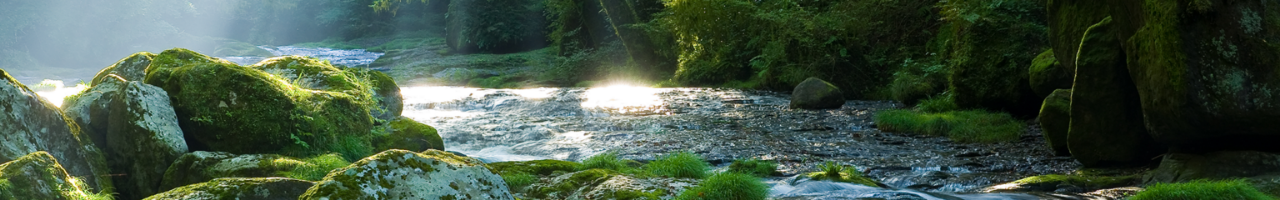Please examine the image and answer the question with a detailed explanation:
What is filtering through the trees?

According to the caption, 'sunlight filters through the overhanging trees', suggesting that the sunlight is passing through the trees and casting a gentle glow on the water's surface.